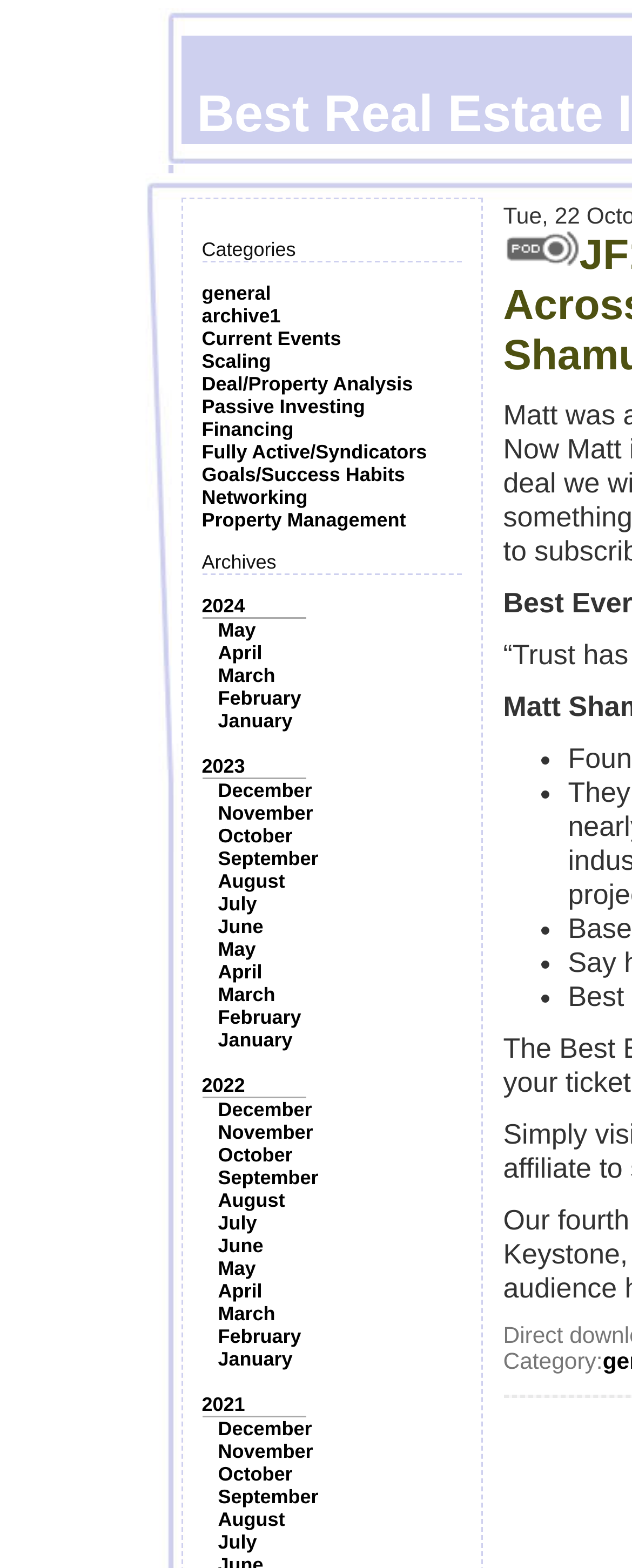Identify the bounding box coordinates for the element you need to click to achieve the following task: "Explore 'Passive Investing' topics". The coordinates must be four float values ranging from 0 to 1, formatted as [left, top, right, bottom].

[0.319, 0.252, 0.577, 0.267]